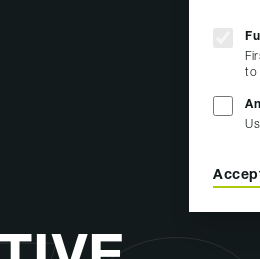Please analyze the image and give a detailed answer to the question:
What is the purpose of the 'Analytics' checkbox?

The caption states that the 'Analytics' checkbox is labeled as 'Used for statistical analysis', which implies that the purpose of this checkbox is to allow or disallow the use of analytics cookies for statistical analysis.